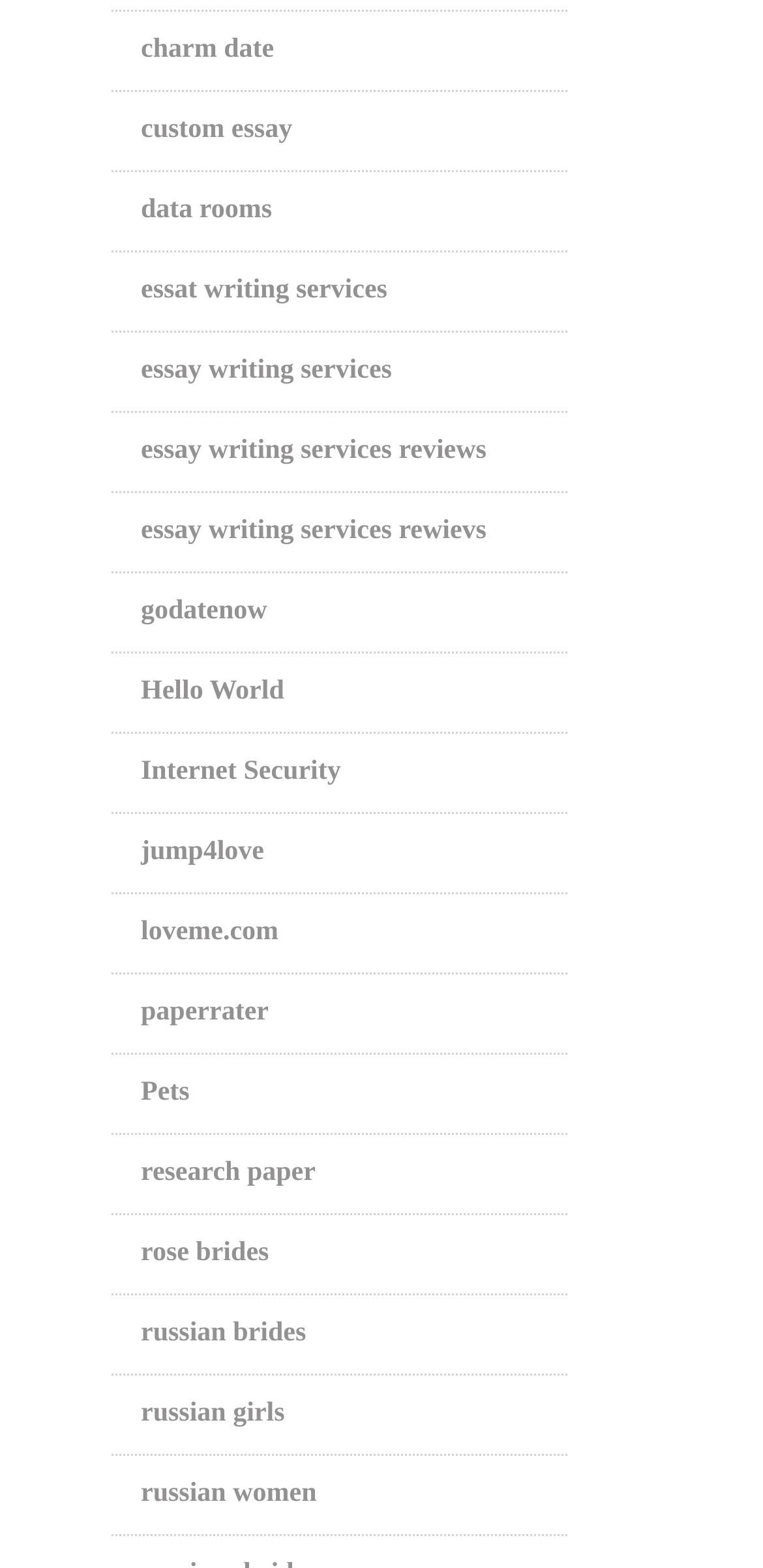Identify the bounding box for the given UI element using the description provided. Coordinates should be in the format (top-left x, top-left y, bottom-right x, bottom-right y) and must be between 0 and 1. Here is the description: essat writing services

[0.185, 0.176, 0.508, 0.195]